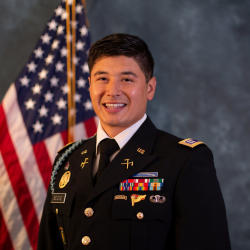What is behind the man?
From the screenshot, provide a brief answer in one word or phrase.

American flag